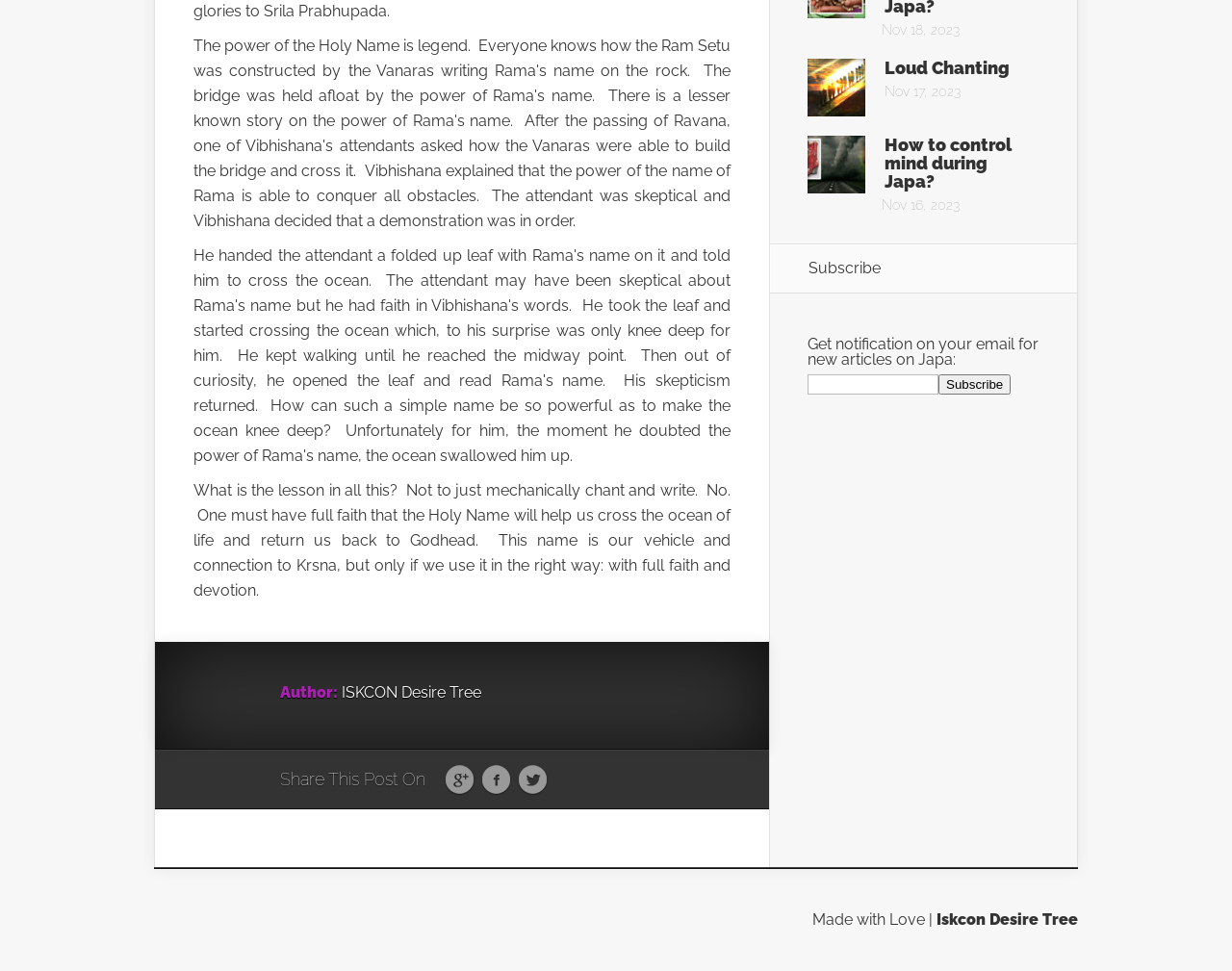Mark the bounding box of the element that matches the following description: "Iskcon Desire Tree".

[0.76, 0.938, 0.875, 0.956]